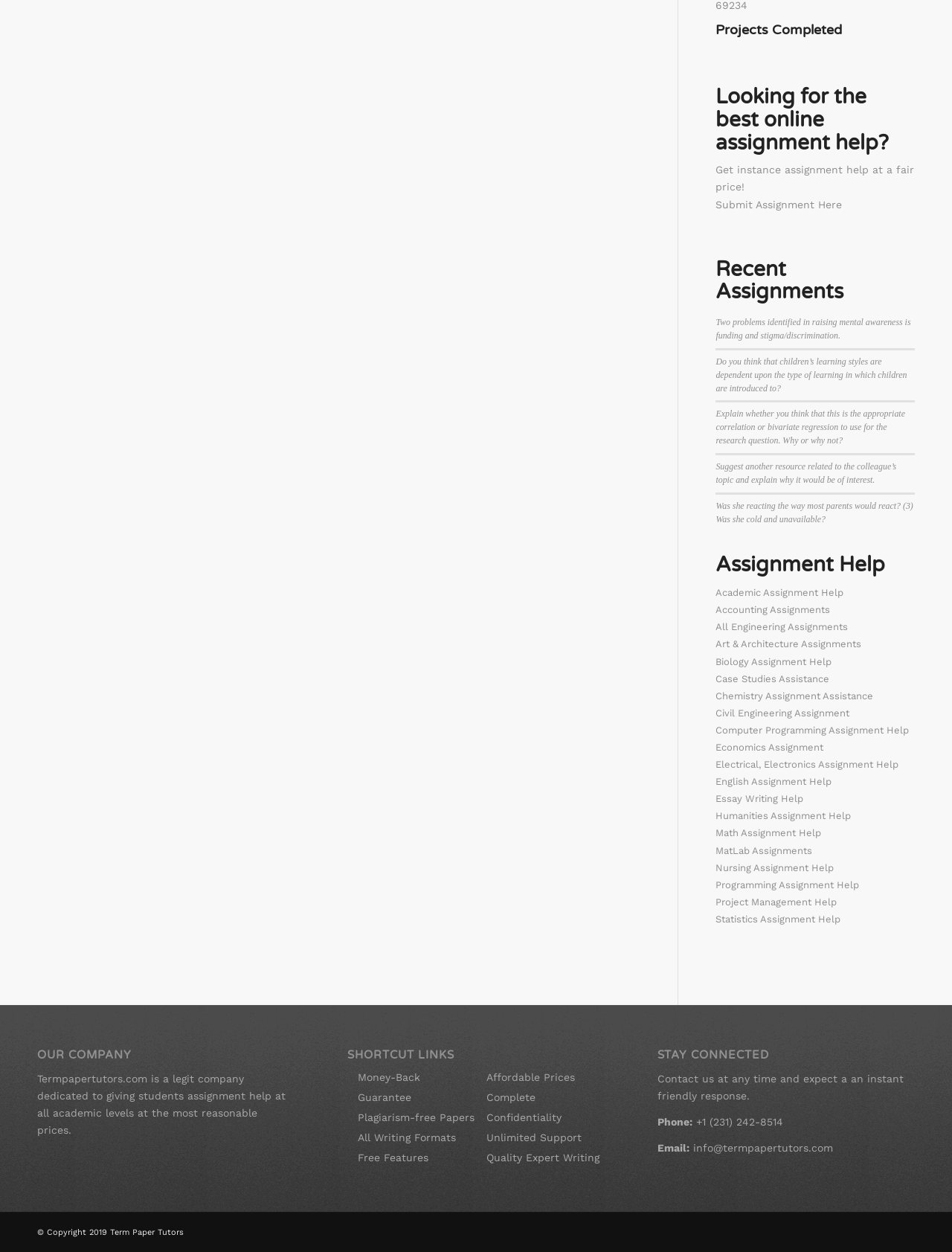For the element described, predict the bounding box coordinates as (top-left x, top-left y, bottom-right x, bottom-right y). All values should be between 0 and 1. Element description: All Writing Formats

[0.376, 0.904, 0.479, 0.913]